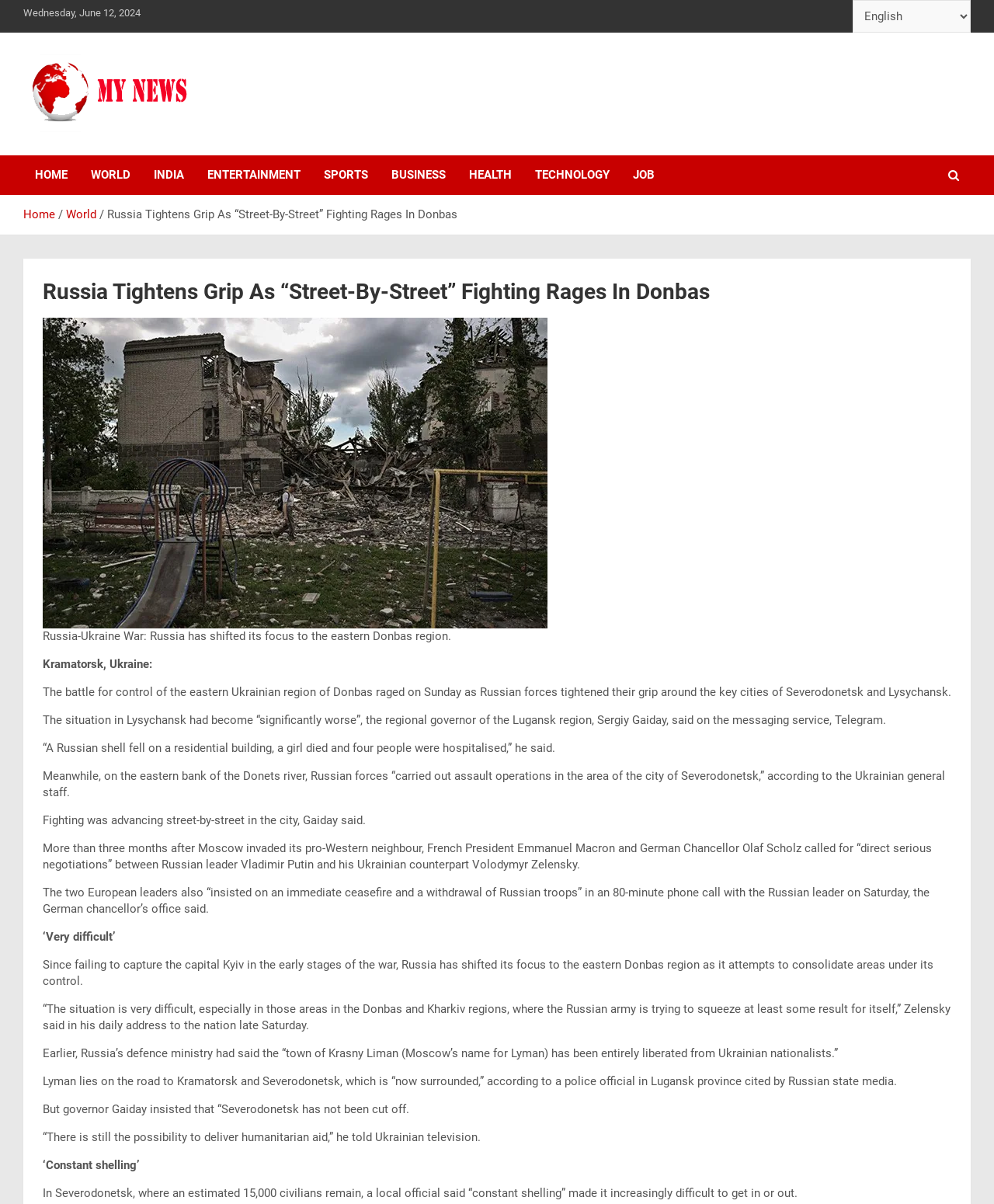Respond with a single word or short phrase to the following question: 
What is the language selection option available on the webpage?

Select Language